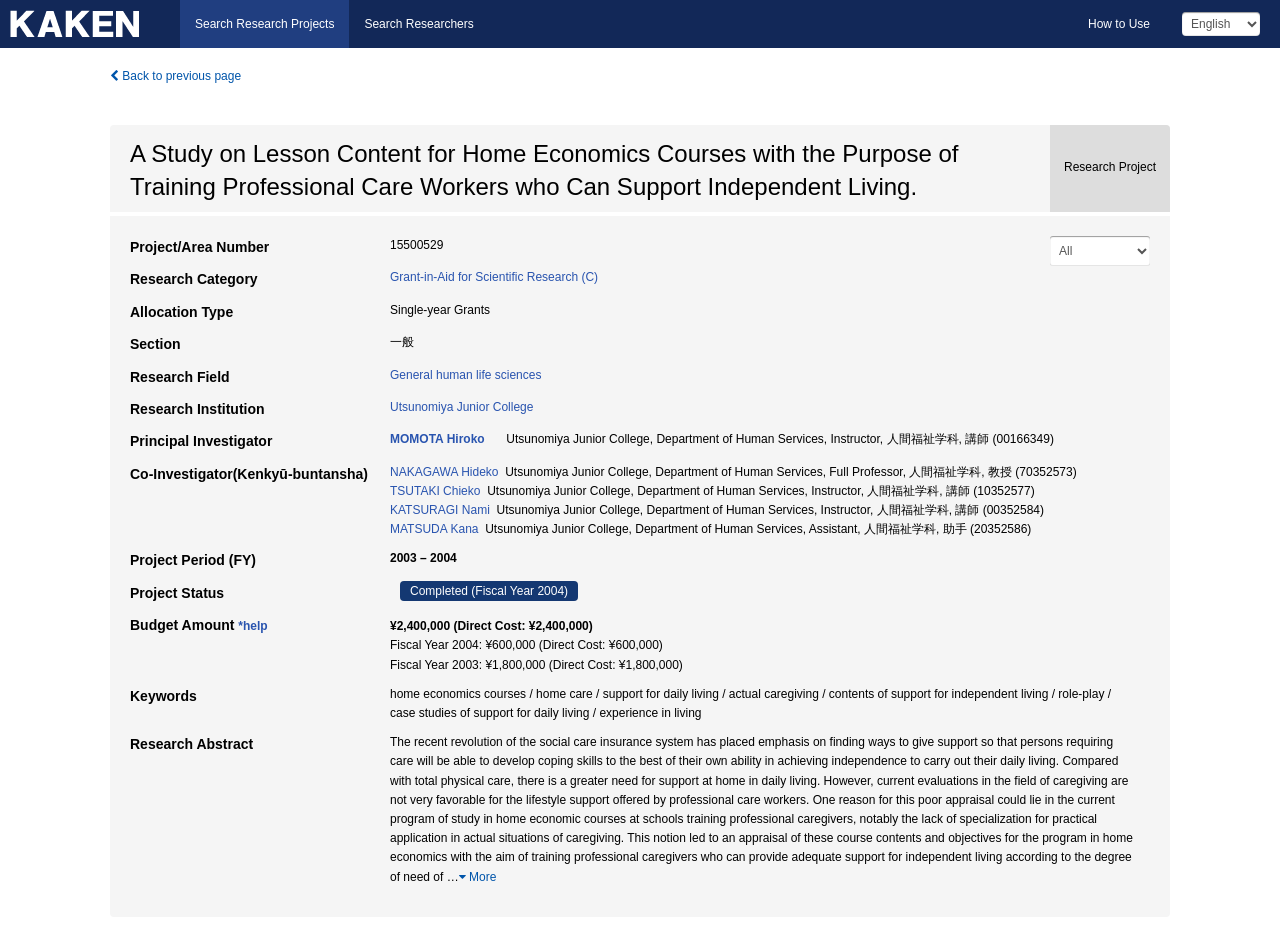Who is the principal investigator? Based on the screenshot, please respond with a single word or phrase.

MOMOTA Hiroko